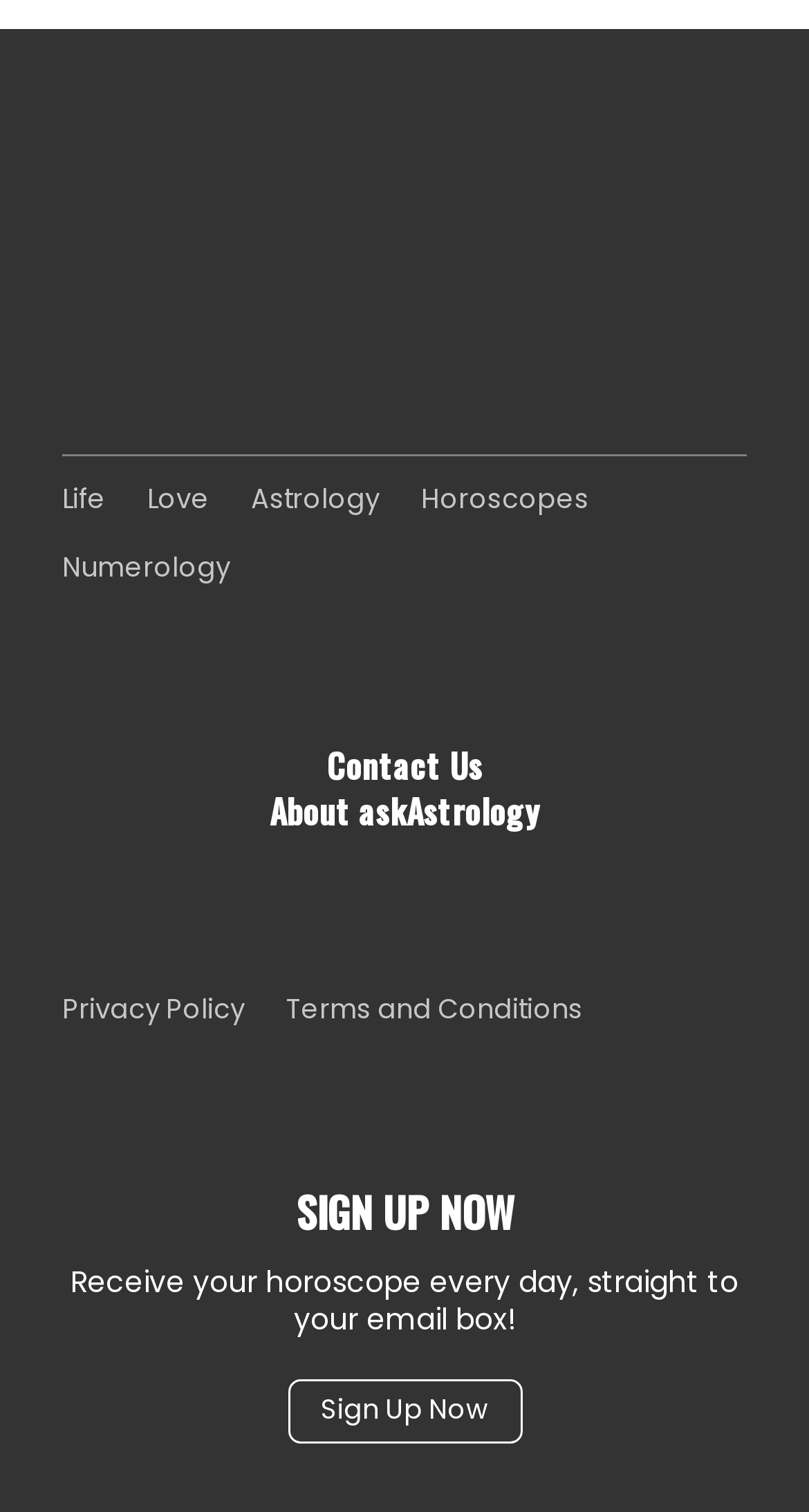Locate the UI element that matches the description Sign Up Now in the webpage screenshot. Return the bounding box coordinates in the format (top-left x, top-left y, bottom-right x, bottom-right y), with values ranging from 0 to 1.

[0.355, 0.912, 0.645, 0.954]